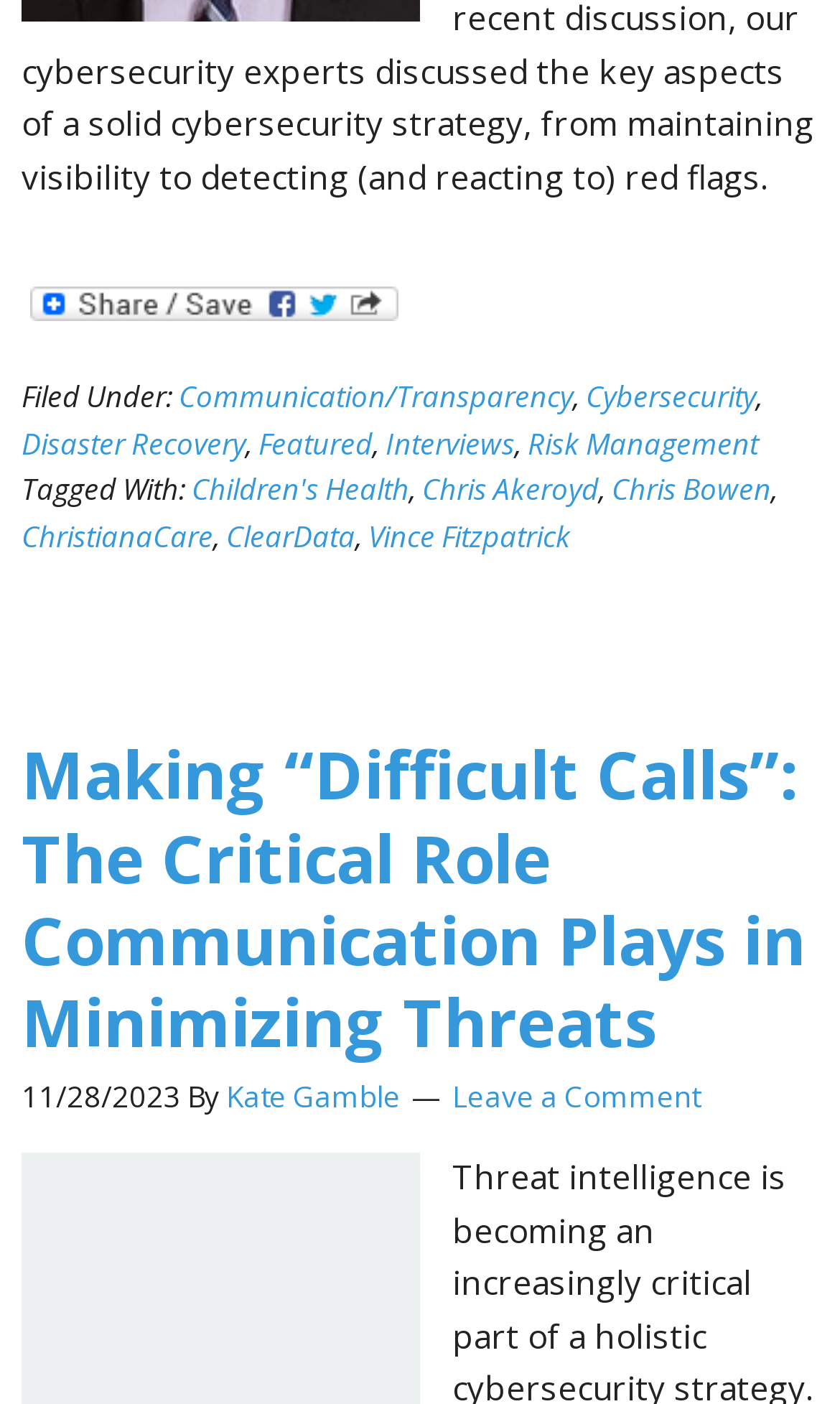Determine the bounding box coordinates of the clickable element to complete this instruction: "Read the article about Communication/Transparency". Provide the coordinates in the format of four float numbers between 0 and 1, [left, top, right, bottom].

[0.213, 0.269, 0.682, 0.296]